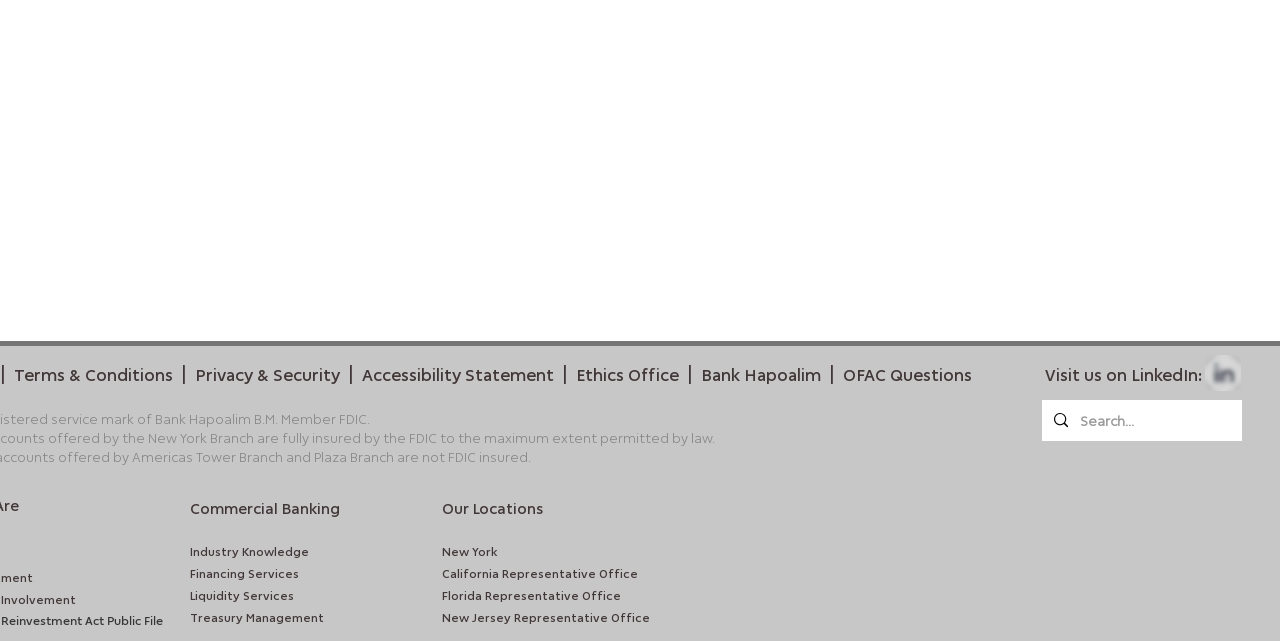Locate the bounding box of the UI element with the following description: "New Jersey Representative Office".

[0.345, 0.95, 0.508, 0.975]